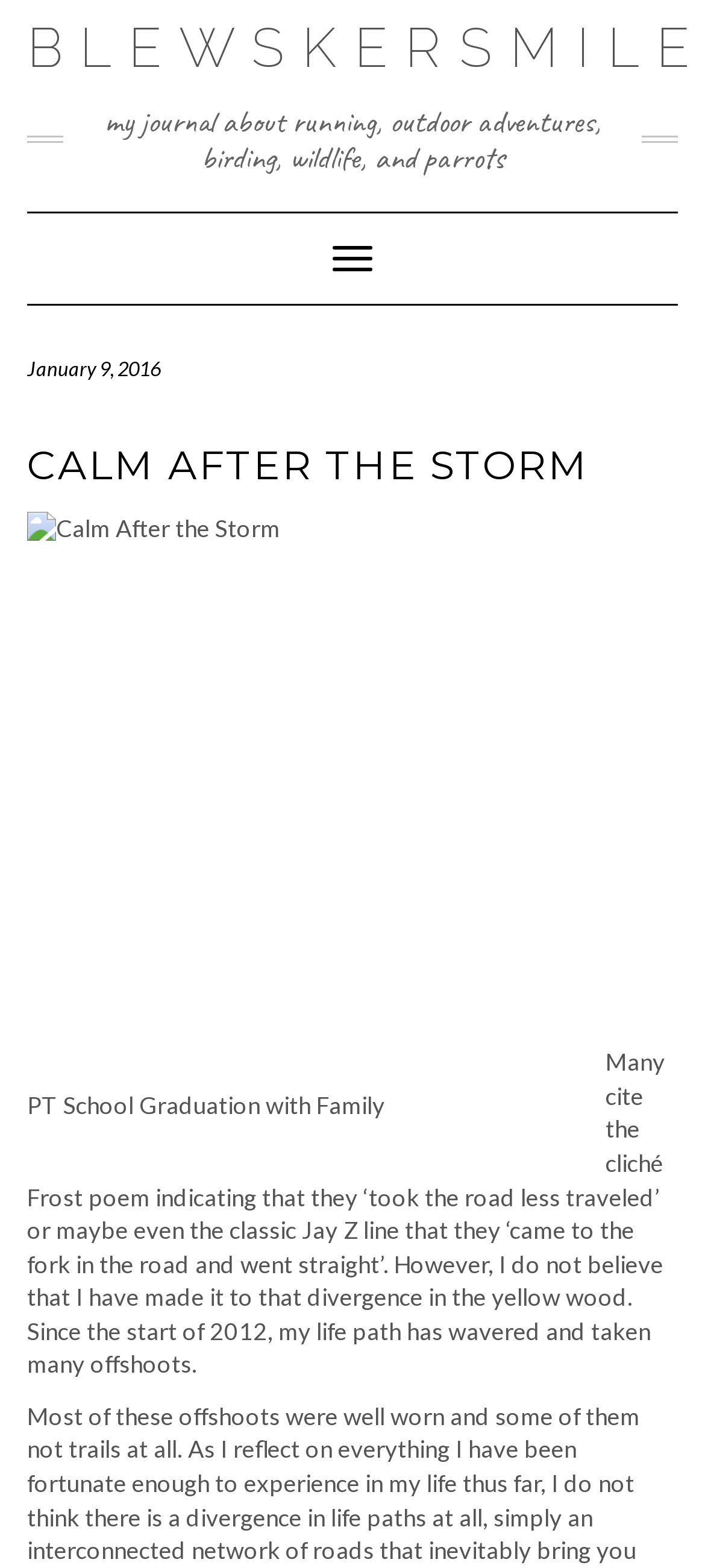Give a detailed account of the webpage's layout and content.

The webpage is a personal journal or blog, titled "Calm After the Storm – Blewskersmiles". At the top, there is a brief description of the journal's content, which includes running, outdoor adventures, birding, wildlife, and parrots. 

Below the title, there is a navigation menu, which can be toggled on and off. The menu is located on the left side of the page and spans about two-thirds of the page's width. 

To the right of the navigation menu, there is a heading that reads "CALM AFTER THE STORM" in a larger font size. Below the heading, there is a large image that takes up most of the page's width and about half of its height. The image is described as "Calm After the Storm". 

Underneath the image, there is a figure with a caption that reads "PT School Graduation with Family". The caption is positioned at the top of the figure, which takes up about three-quarters of the page's width. 

Below the figure, there is a block of text that discusses the idea of taking the road less traveled, referencing a Frost poem and a Jay Z line. The text is a personal reflection on the author's life path, which has taken many offshoots since 2012.